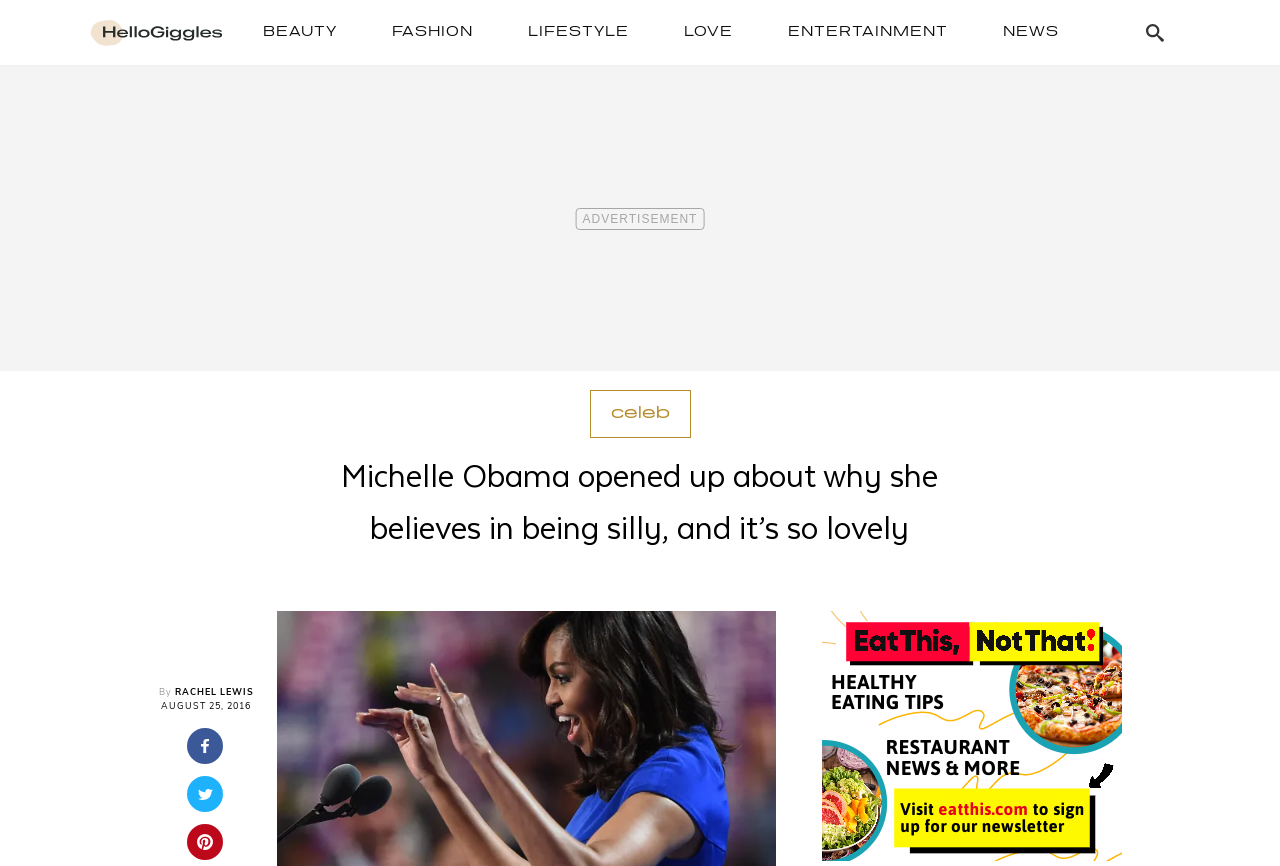What categories are available on the website?
Please answer the question as detailed as possible based on the image.

The website has several categories, including BEAUTY, FASHION, LIFESTYLE, LOVE, ENTERTAINMENT, and NEWS, as indicated by the links at the top of the webpage.